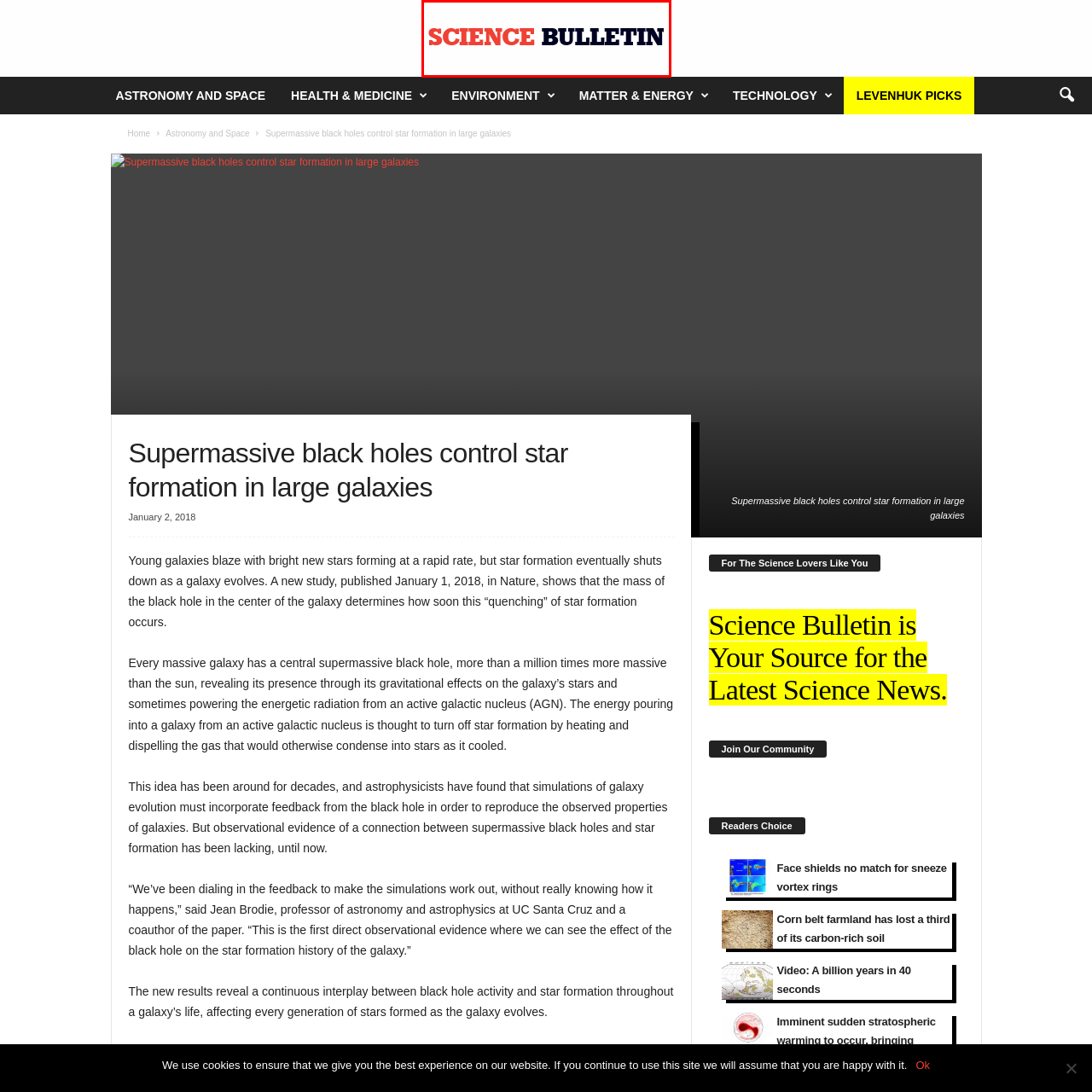What is the color of the font for 'BULLETIN'?
Focus on the image highlighted by the red bounding box and give a comprehensive answer using the details from the image.

The logo of 'Science Bulletin' features the word 'BULLETIN' in a dark navy blue font, which is a clean and professional aesthetic choice that complements the bold red font of 'SCIENCE'.